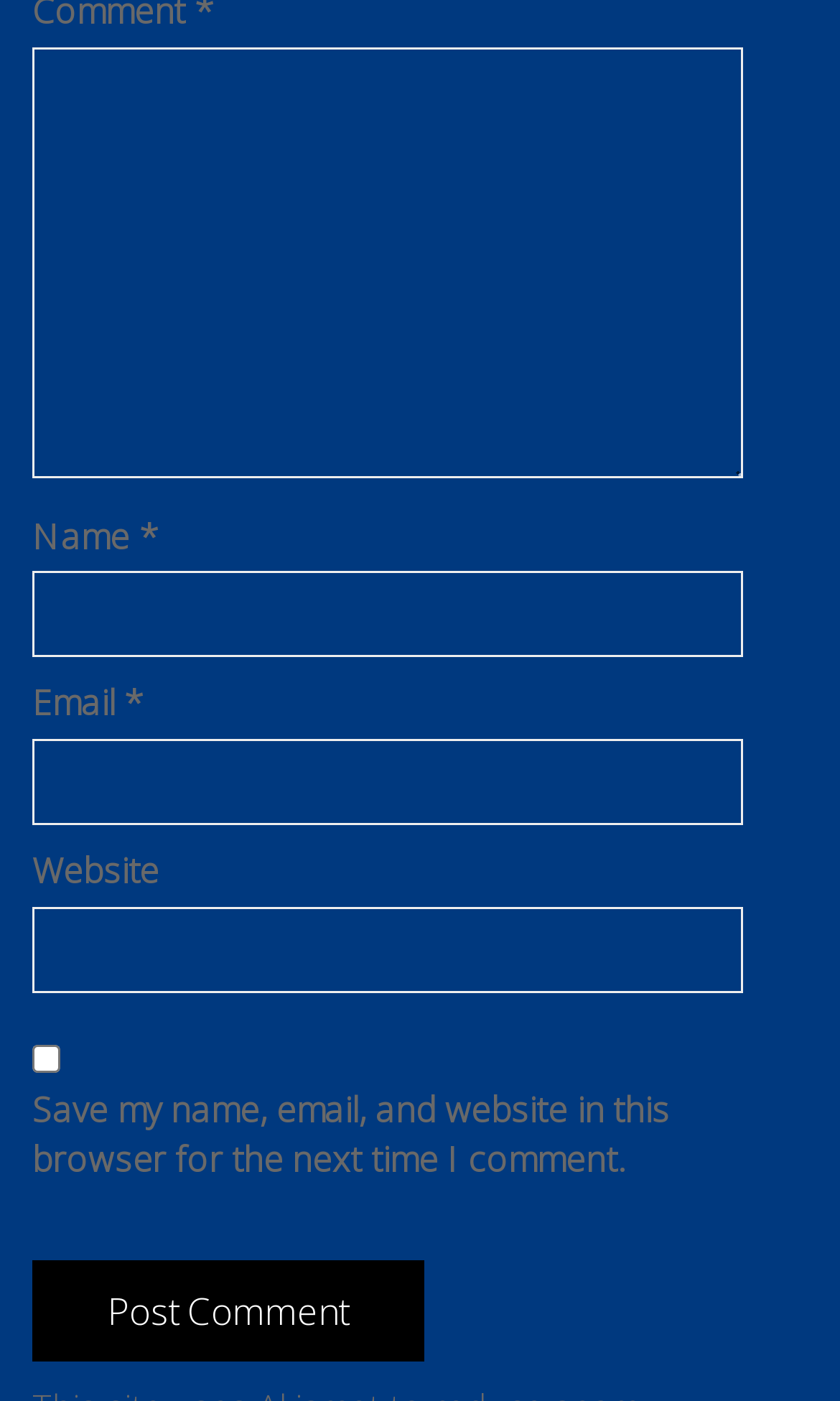What is the label of the second textbox?
Please give a detailed and elaborate answer to the question.

The second textbox is labeled 'Email', indicating that it is used to input the user's email address.